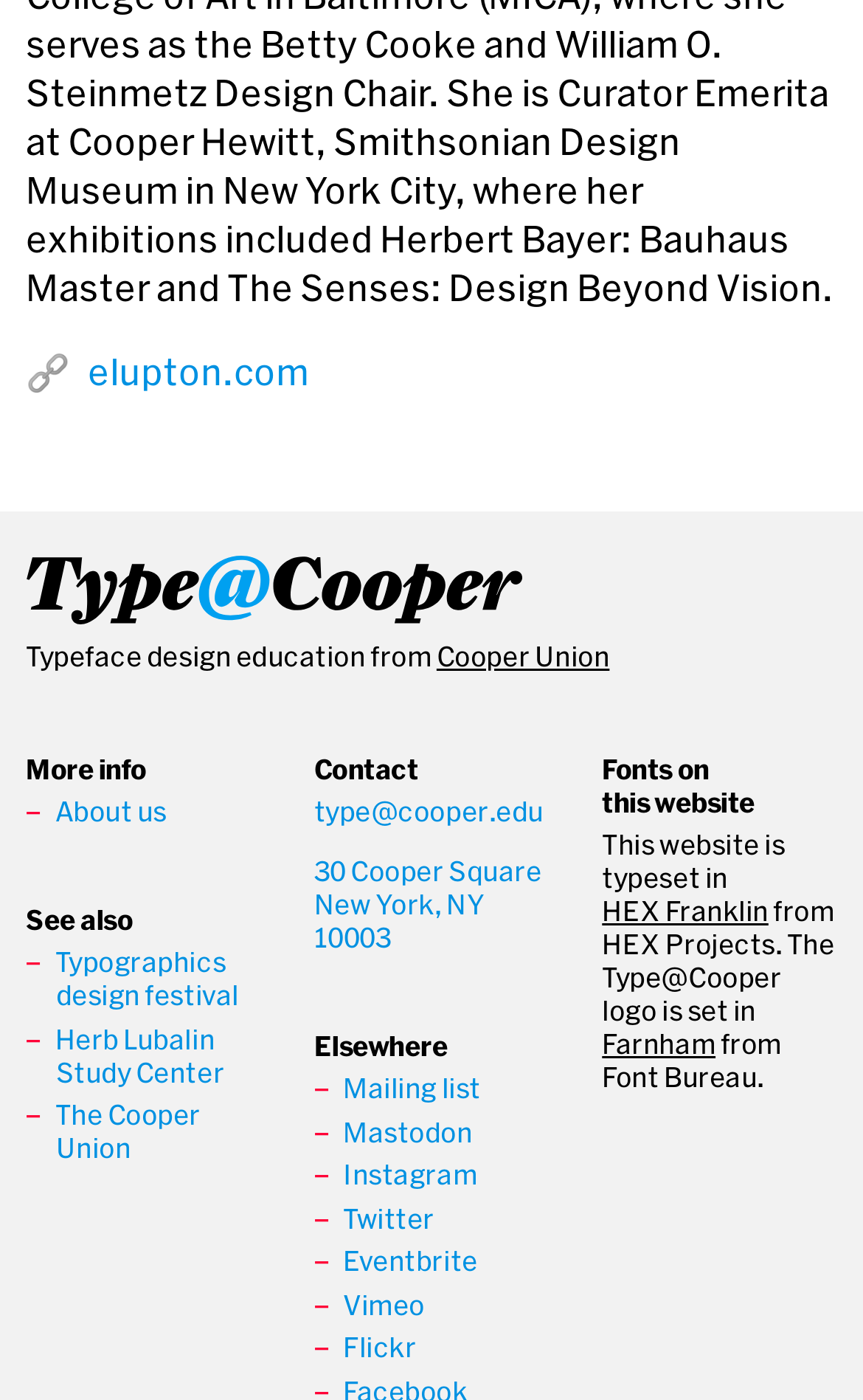Identify the bounding box coordinates for the region of the element that should be clicked to carry out the instruction: "Follow Type@Cooper on Twitter". The bounding box coordinates should be four float numbers between 0 and 1, i.e., [left, top, right, bottom].

[0.398, 0.86, 0.503, 0.88]